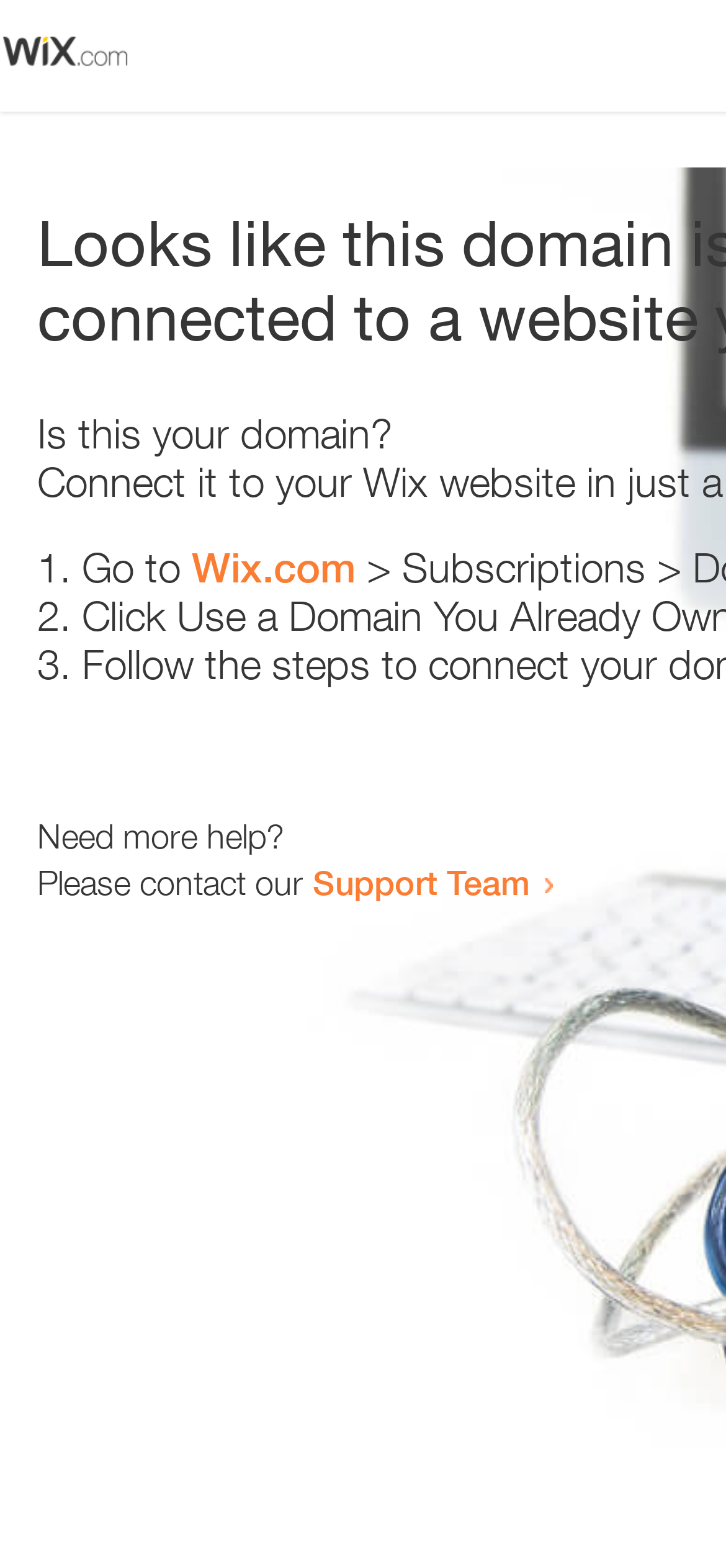Determine the bounding box coordinates of the UI element described by: "Wix.com".

[0.264, 0.347, 0.49, 0.377]